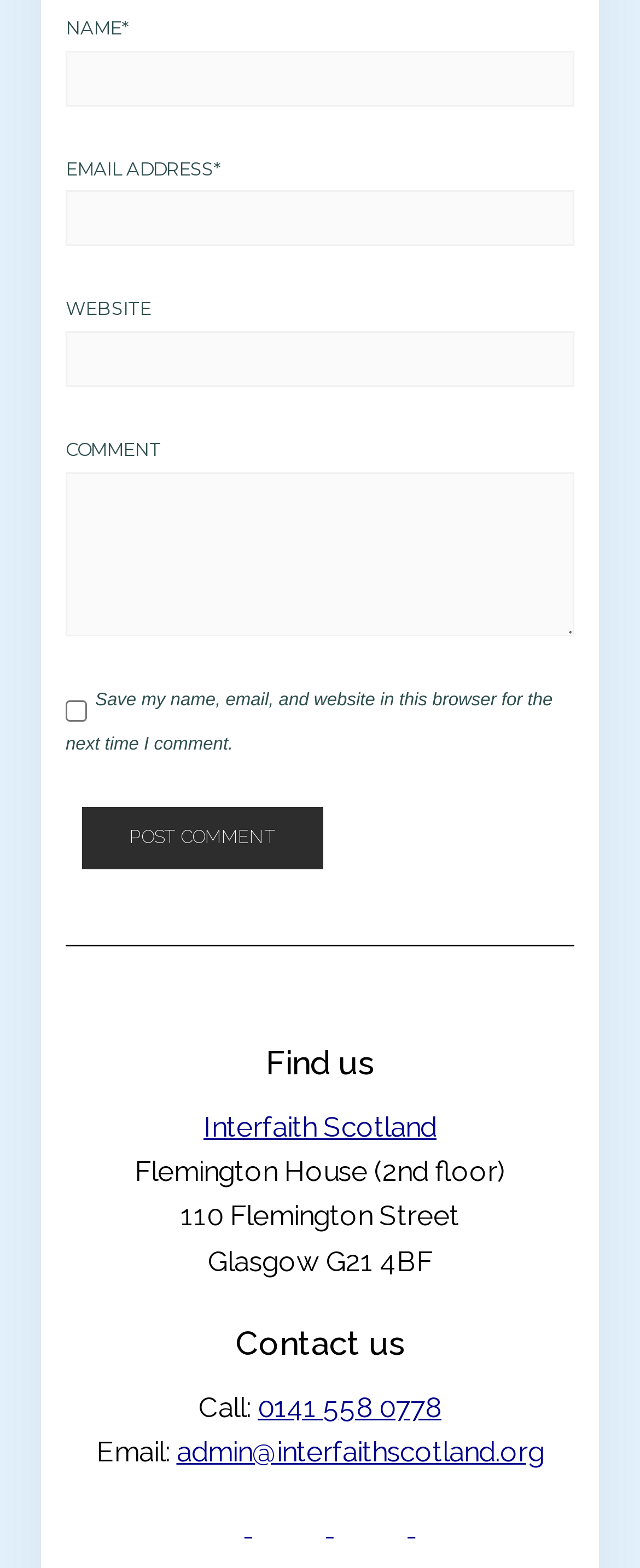Please identify the bounding box coordinates of the element's region that needs to be clicked to fulfill the following instruction: "Click the Post Comment button". The bounding box coordinates should consist of four float numbers between 0 and 1, i.e., [left, top, right, bottom].

[0.128, 0.515, 0.505, 0.554]